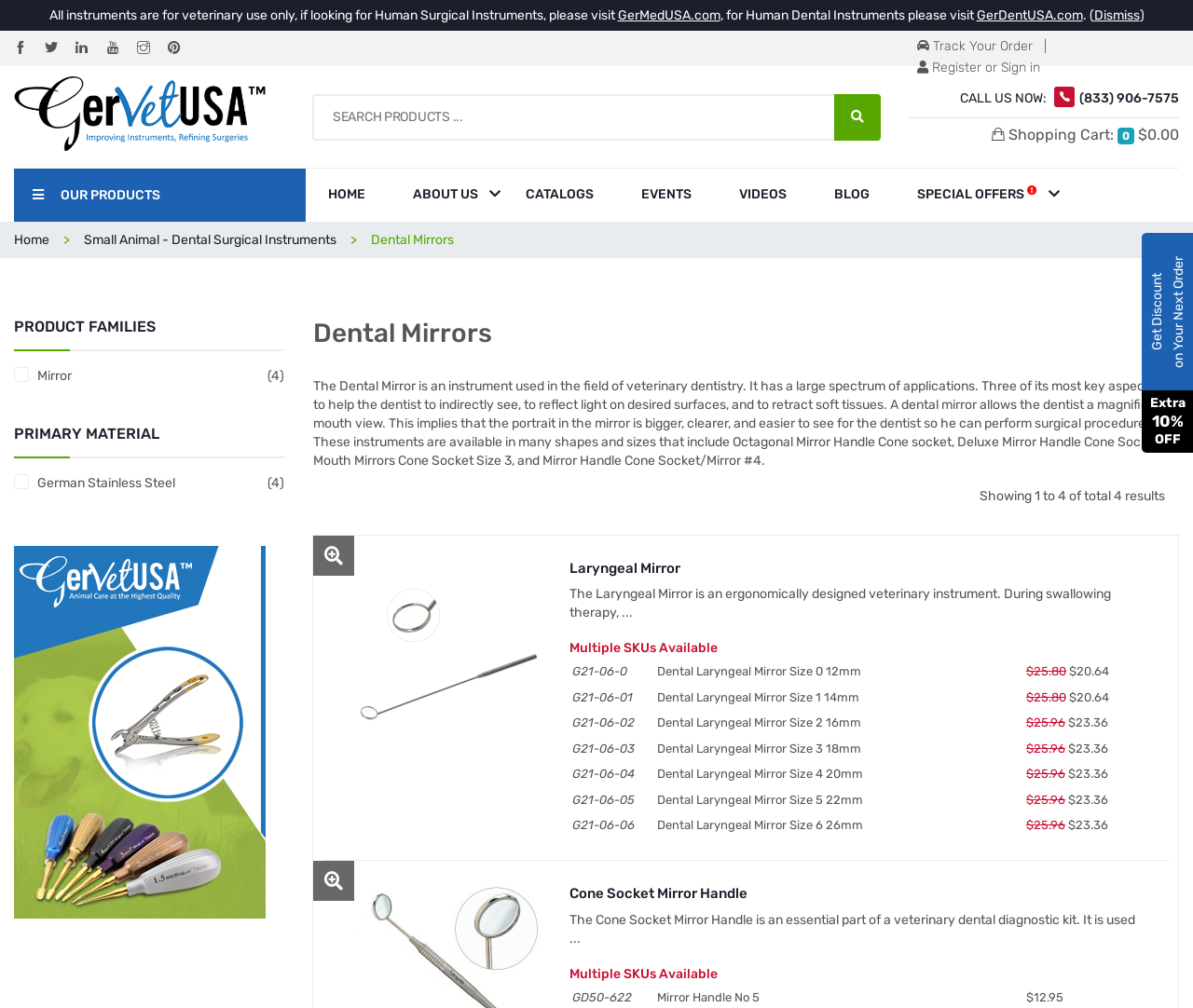Provide a thorough description of the webpage you see.

This webpage is about GerVetUSA, a company that manufactures dental mirrors for small animal dentistry. At the top of the page, there is a notification bar with a message about veterinary use only and links to other websites for human surgical instruments and human dental instruments. Below this bar, there are social media links and a search bar.

On the left side of the page, there is a navigation menu with links to various sections of the website, including Home, About Us, Catalogs, Events, Videos, Blog, and Special Offers. Below this menu, there is a breadcrumb navigation showing the current page's location in the website's hierarchy.

The main content of the page is about dental mirrors, with a heading and a brief description of their use in veterinary dentistry. Below this, there are four product listings, each with an image, product name, description, and pricing information. The products are listed in a table with columns for product code, product name, and price.

At the bottom of the page, there is a call-to-action button to encourage visitors to call the company, as well as a link to the shopping cart.